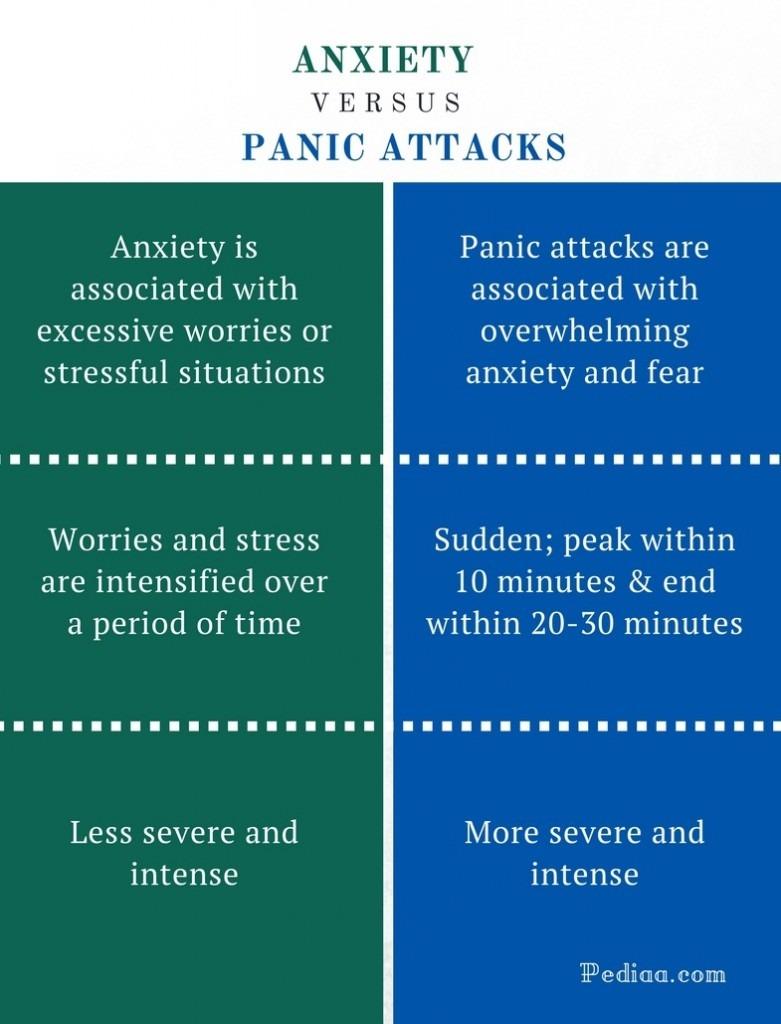How long do panic attacks often last?
Your answer should be a single word or phrase derived from the screenshot.

Twenty to thirty minutes